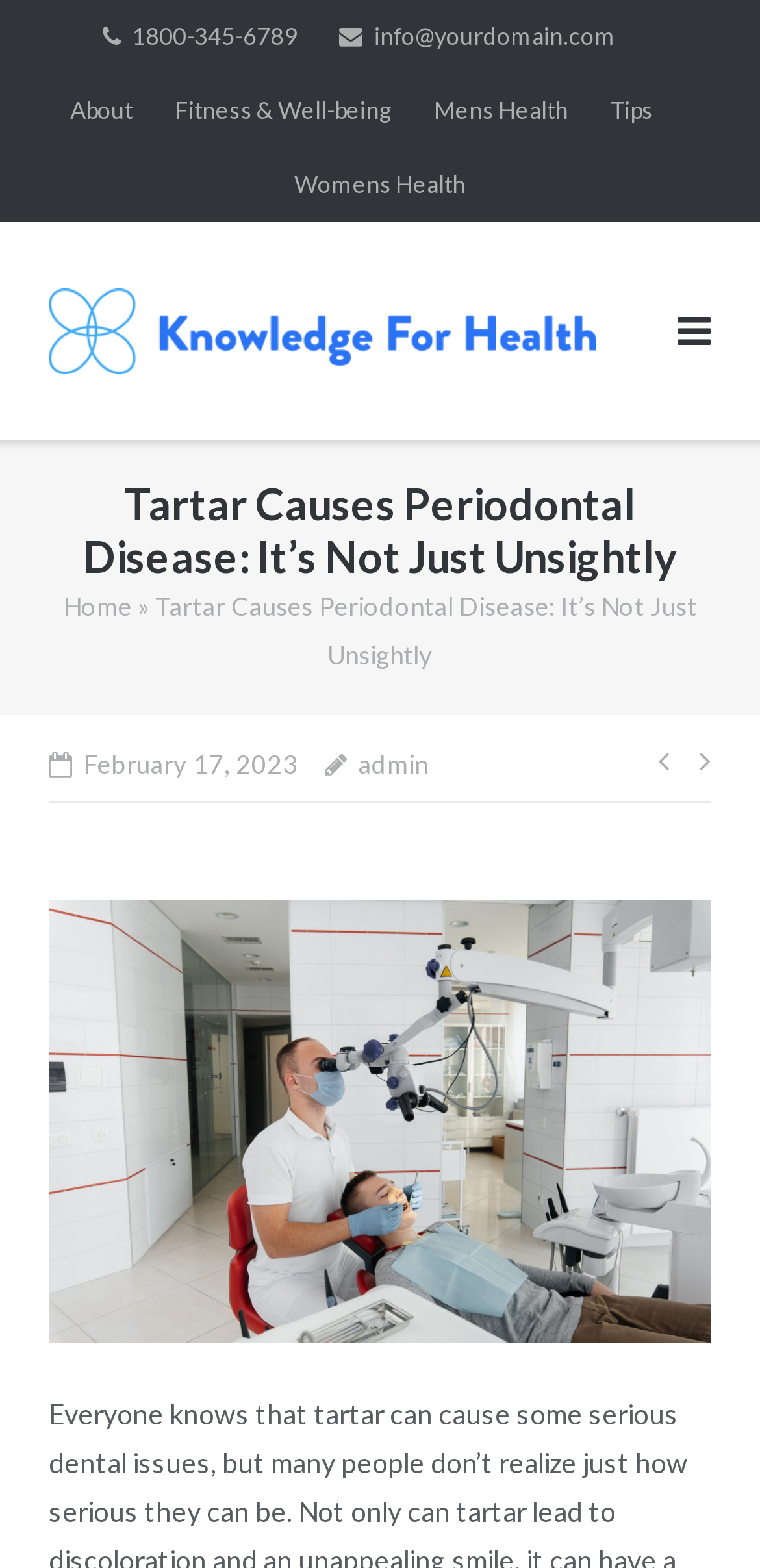Please specify the bounding box coordinates for the clickable region that will help you carry out the instruction: "Go to the About page".

[0.092, 0.047, 0.174, 0.094]